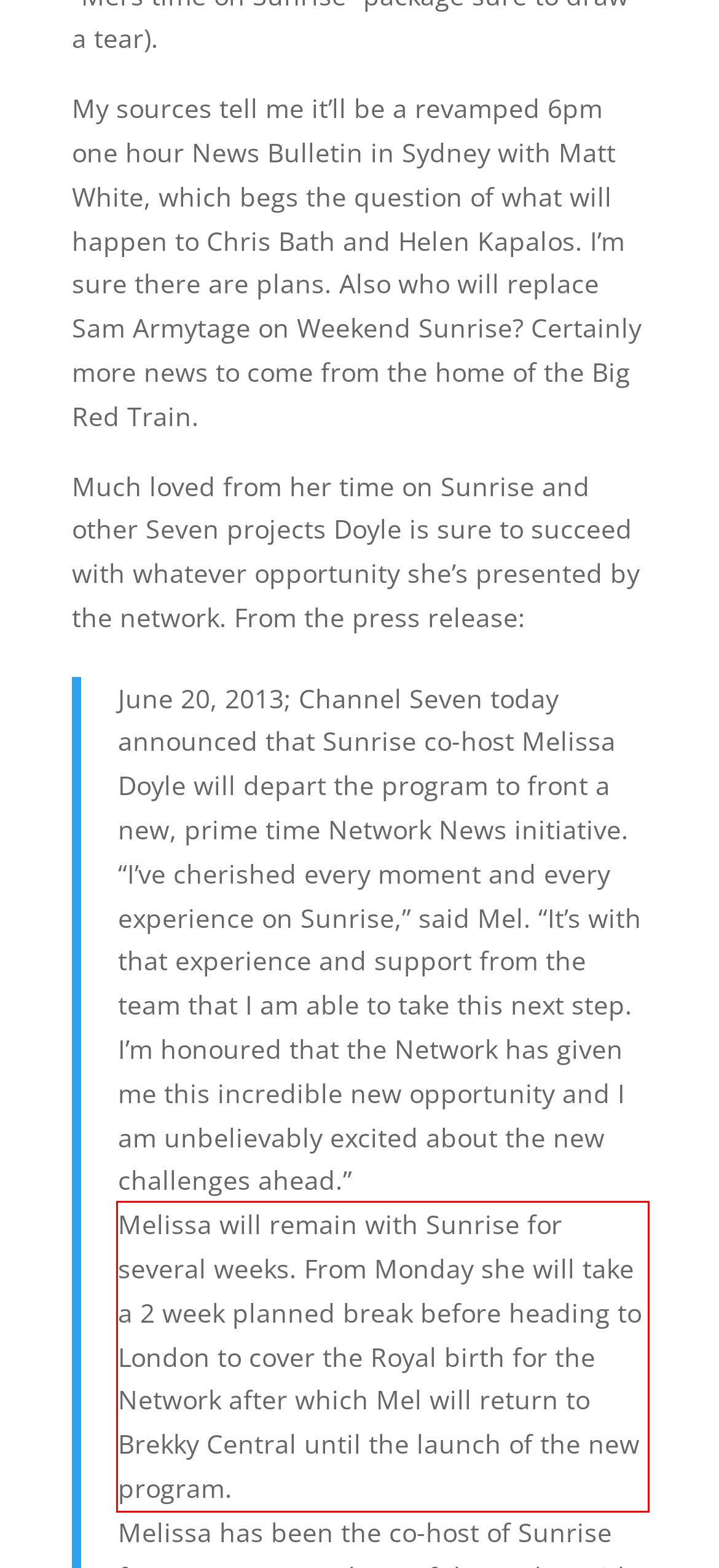You are presented with a webpage screenshot featuring a red bounding box. Perform OCR on the text inside the red bounding box and extract the content.

Melissa will remain with Sunrise for several weeks. From Monday she will take a 2 week planned break before heading to London to cover the Royal birth for the Network after which Mel will return to Brekky Central until the launch of the new program.